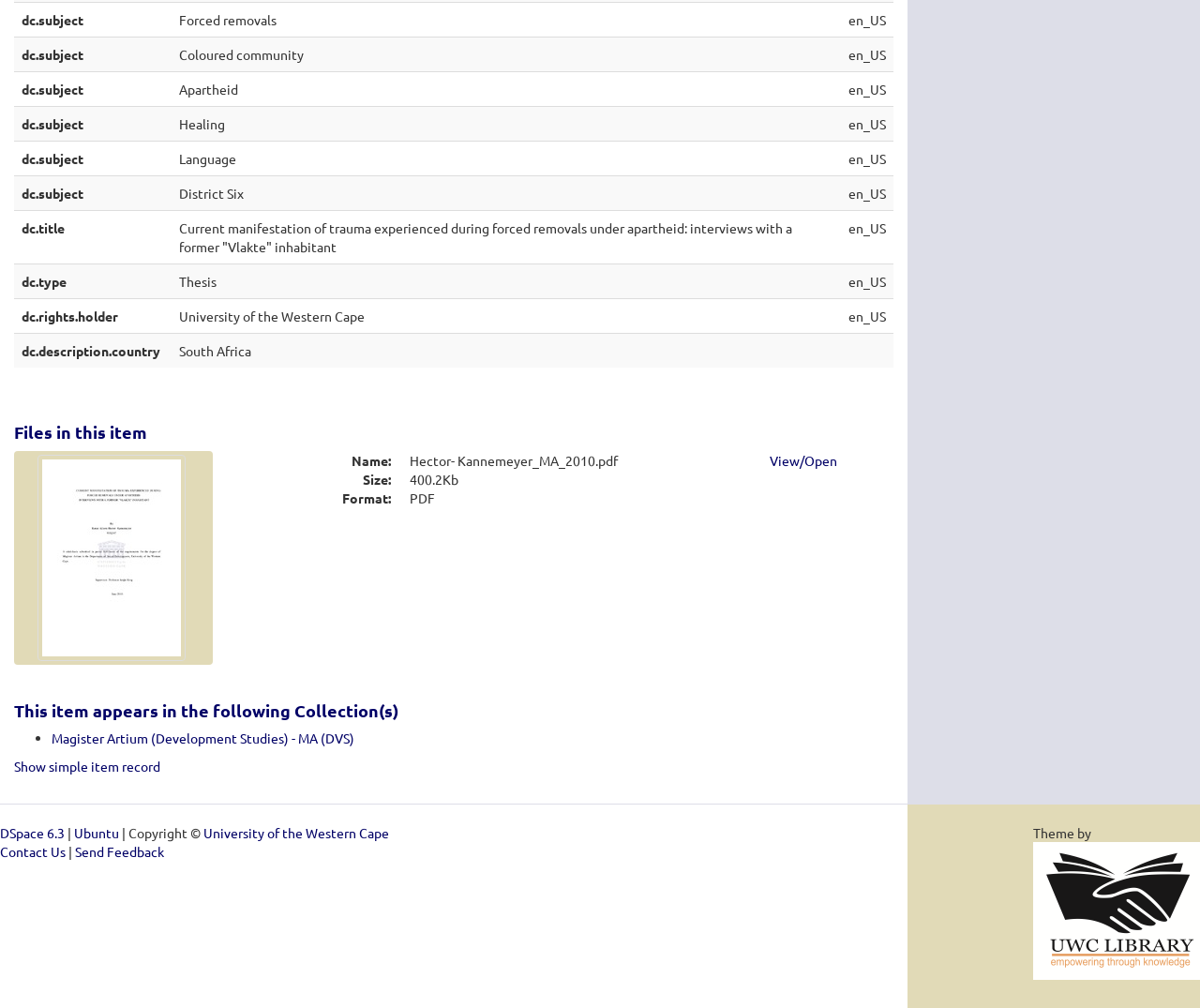Identify the bounding box coordinates of the clickable region necessary to fulfill the following instruction: "Show the simple item record". The bounding box coordinates should be four float numbers between 0 and 1, i.e., [left, top, right, bottom].

[0.012, 0.751, 0.134, 0.768]